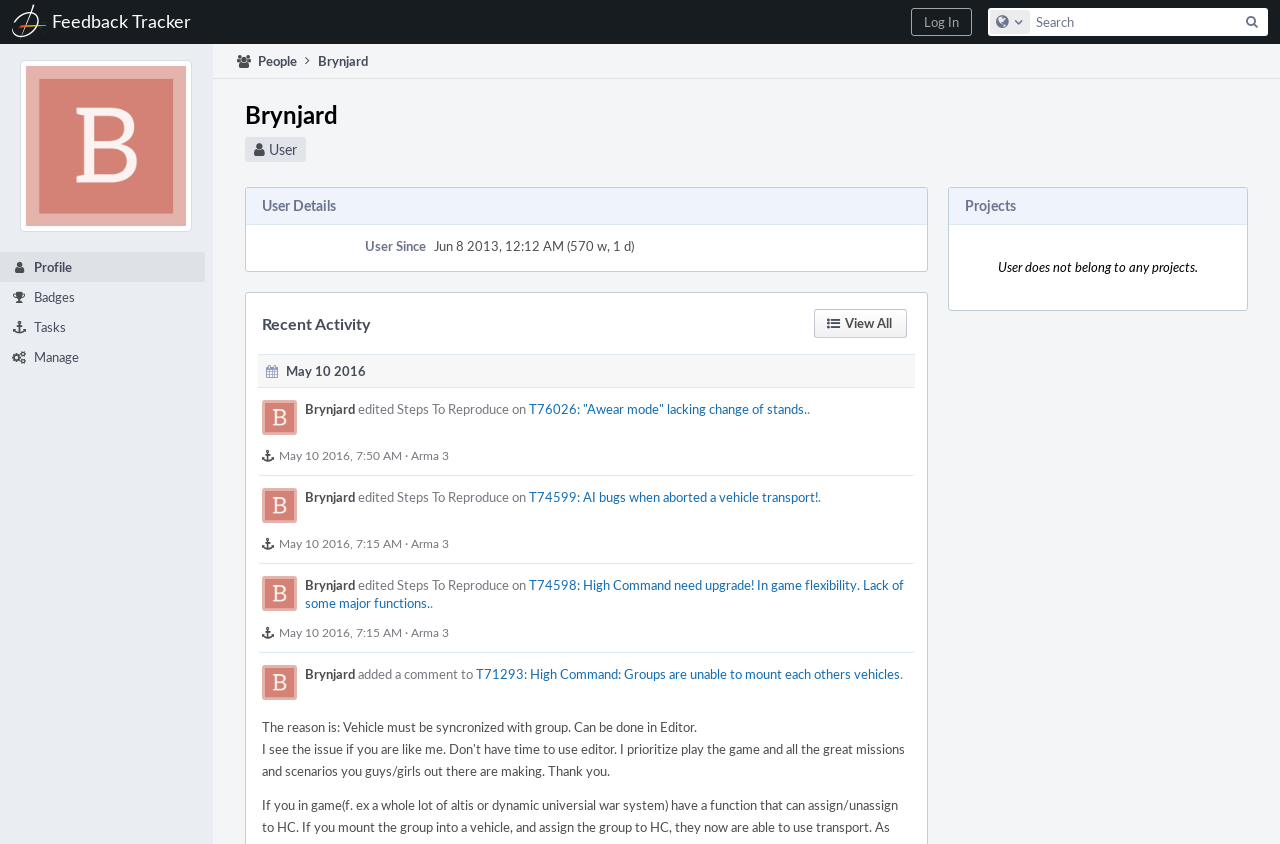Using floating point numbers between 0 and 1, provide the bounding box coordinates in the format (top-left x, top-left y, bottom-right x, bottom-right y). Locate the UI element described here: Tasks

[0.0, 0.37, 0.16, 0.405]